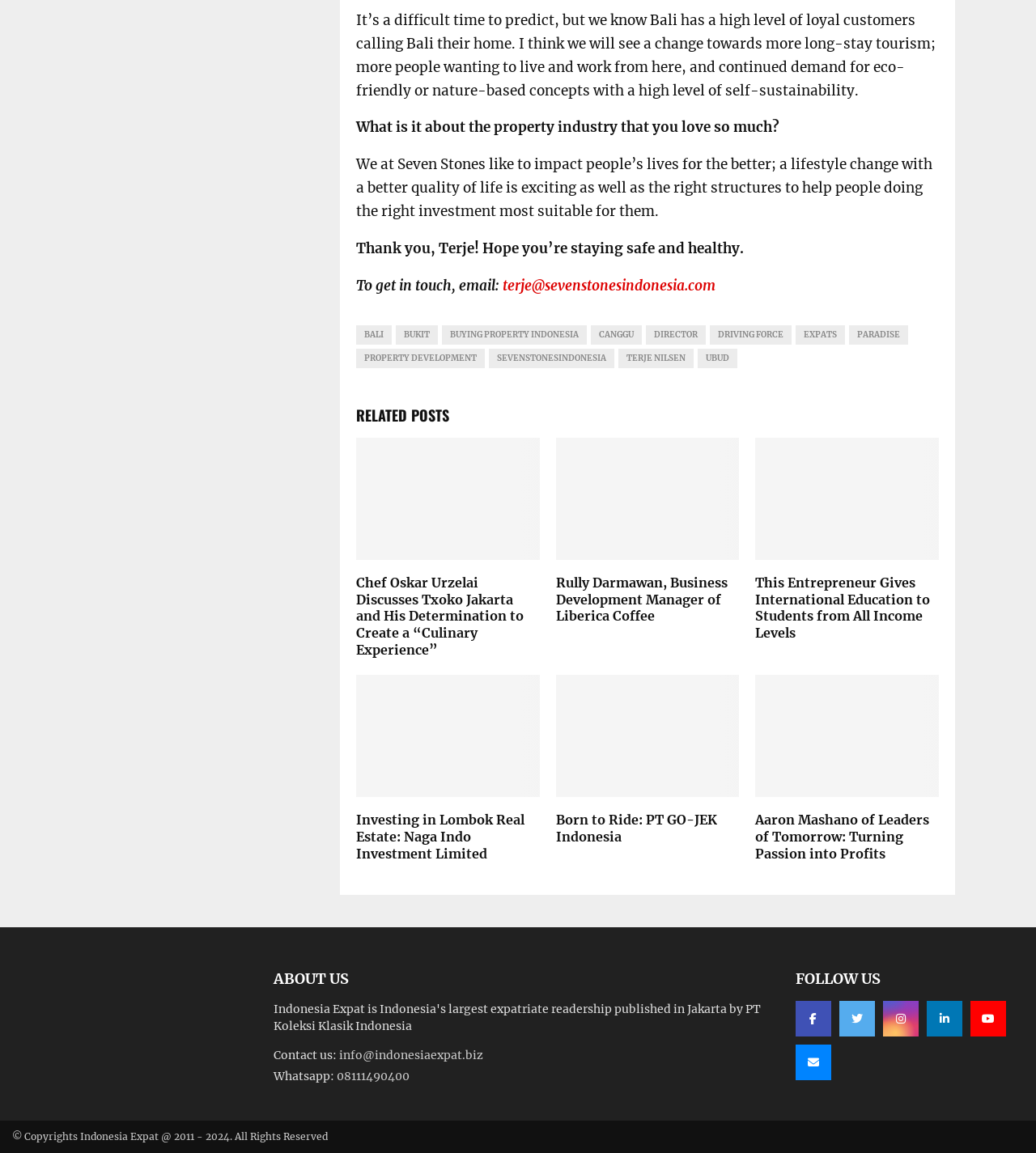Based on the element description buying property Indonesia, identify the bounding box coordinates for the UI element. The coordinates should be in the format (top-left x, top-left y, bottom-right x, bottom-right y) and within the 0 to 1 range.

[0.427, 0.282, 0.566, 0.299]